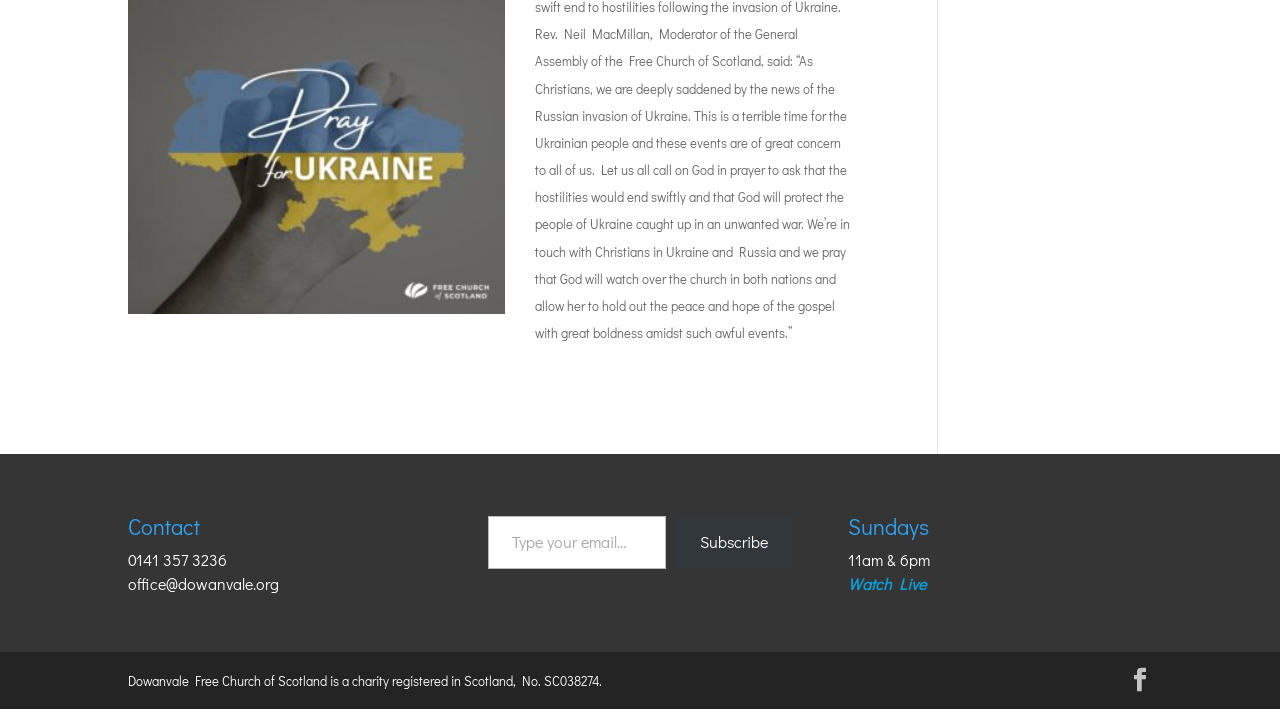Provide the bounding box coordinates of the HTML element described by the text: "Watch Live".

[0.663, 0.808, 0.724, 0.838]